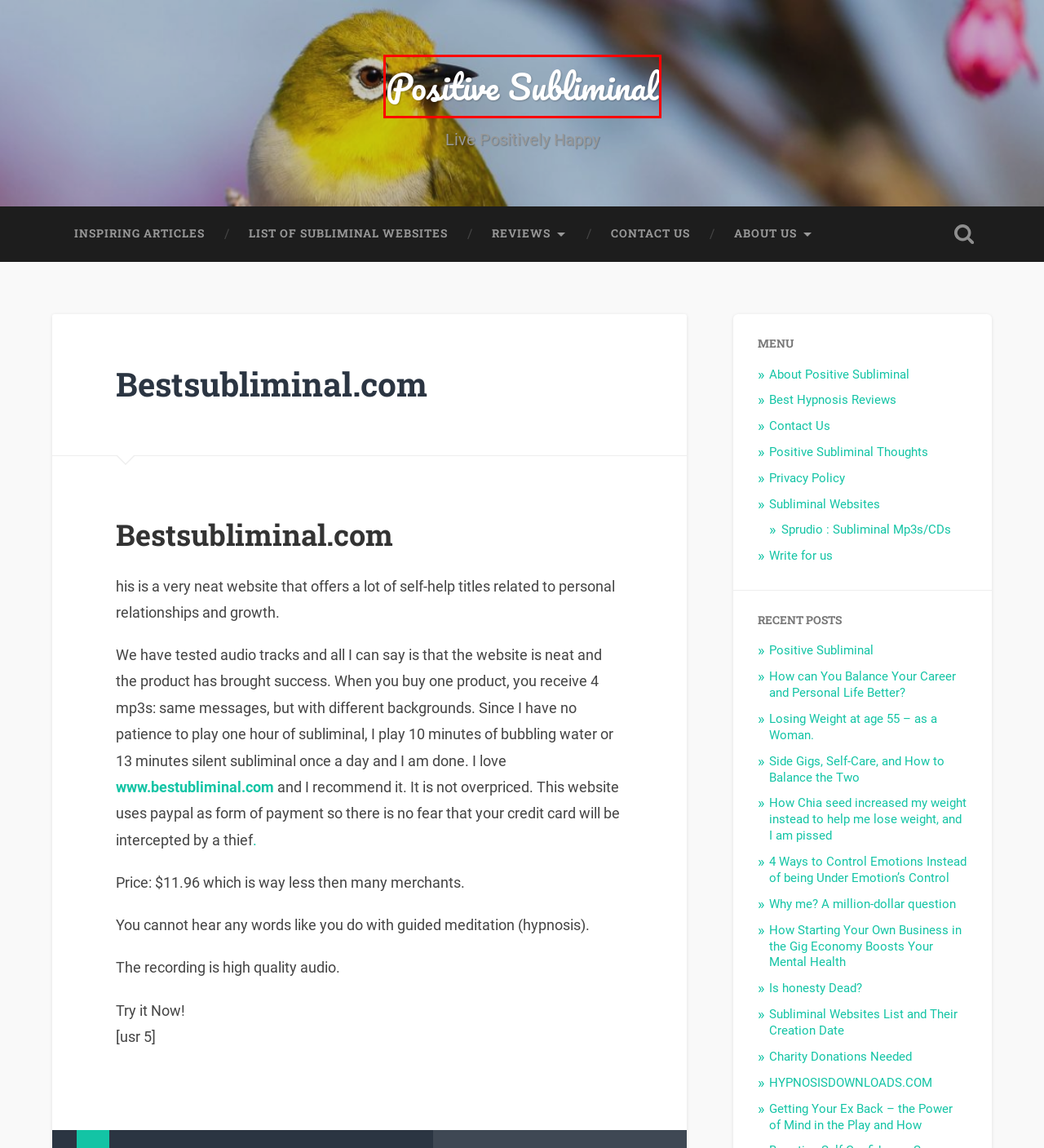You have been given a screenshot of a webpage, where a red bounding box surrounds a UI element. Identify the best matching webpage description for the page that loads after the element in the bounding box is clicked. Options include:
A. How Starting Your Own Business in the Gig Economy Boosts Your Mental Health – Positive Subliminal
B. HYPNOSISDOWNLOADS.COM – Positive Subliminal
C. Articles – Positive Subliminal
D. Write for us – Positive Subliminal
E. About Positive Subliminal – Positive Subliminal
F. Charity Donations Needed – Positive Subliminal
G. Why me? A million-dollar question – Positive Subliminal
H. Positive Subliminal – Live Positively Happy

H